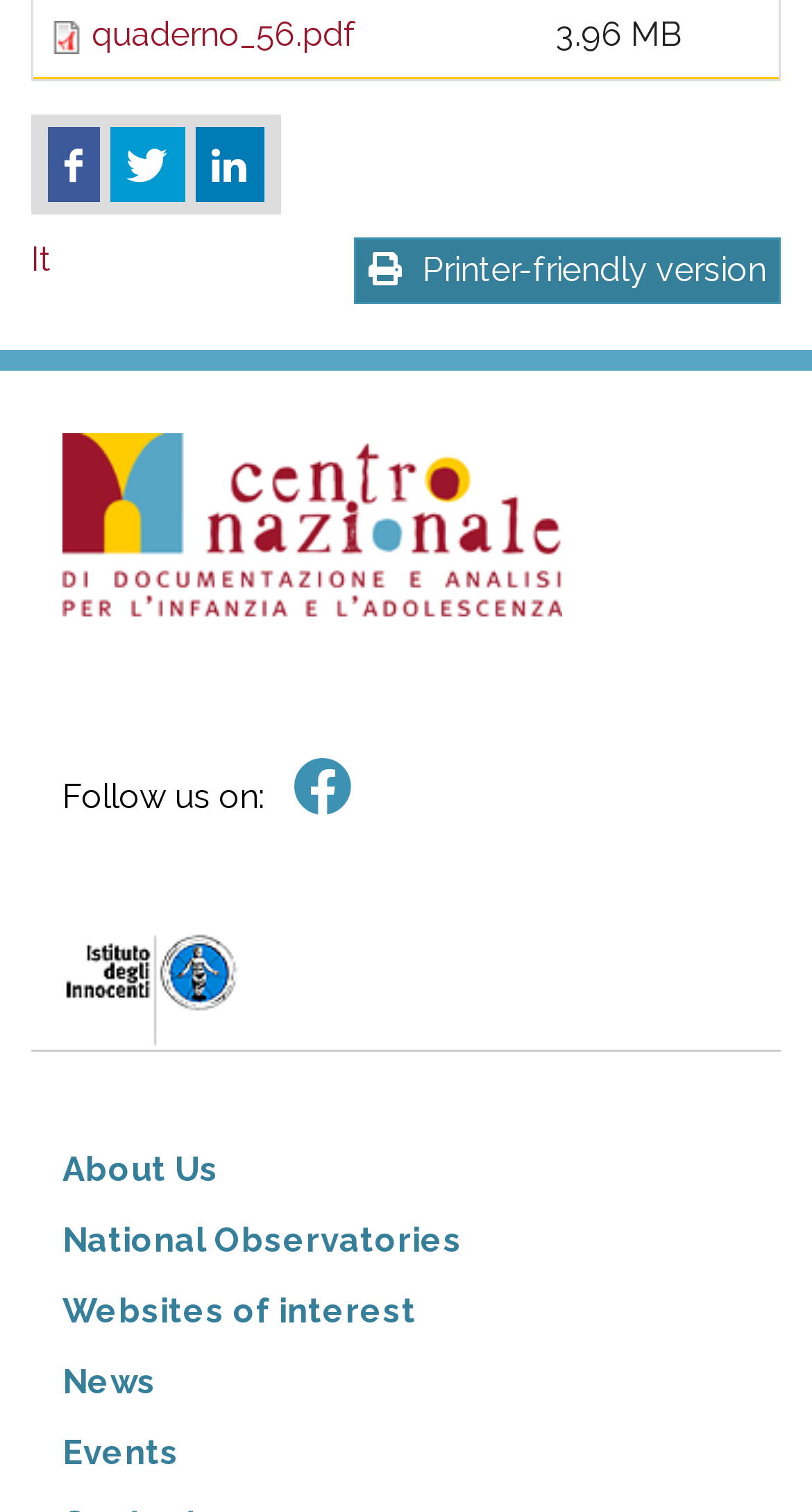What is the purpose of the link with the icon ''?
Please utilize the information in the image to give a detailed response to the question.

The link with the icon '' has the description 'Printer-friendly version', indicating that it is used to access a printer-friendly version of the webpage or document.